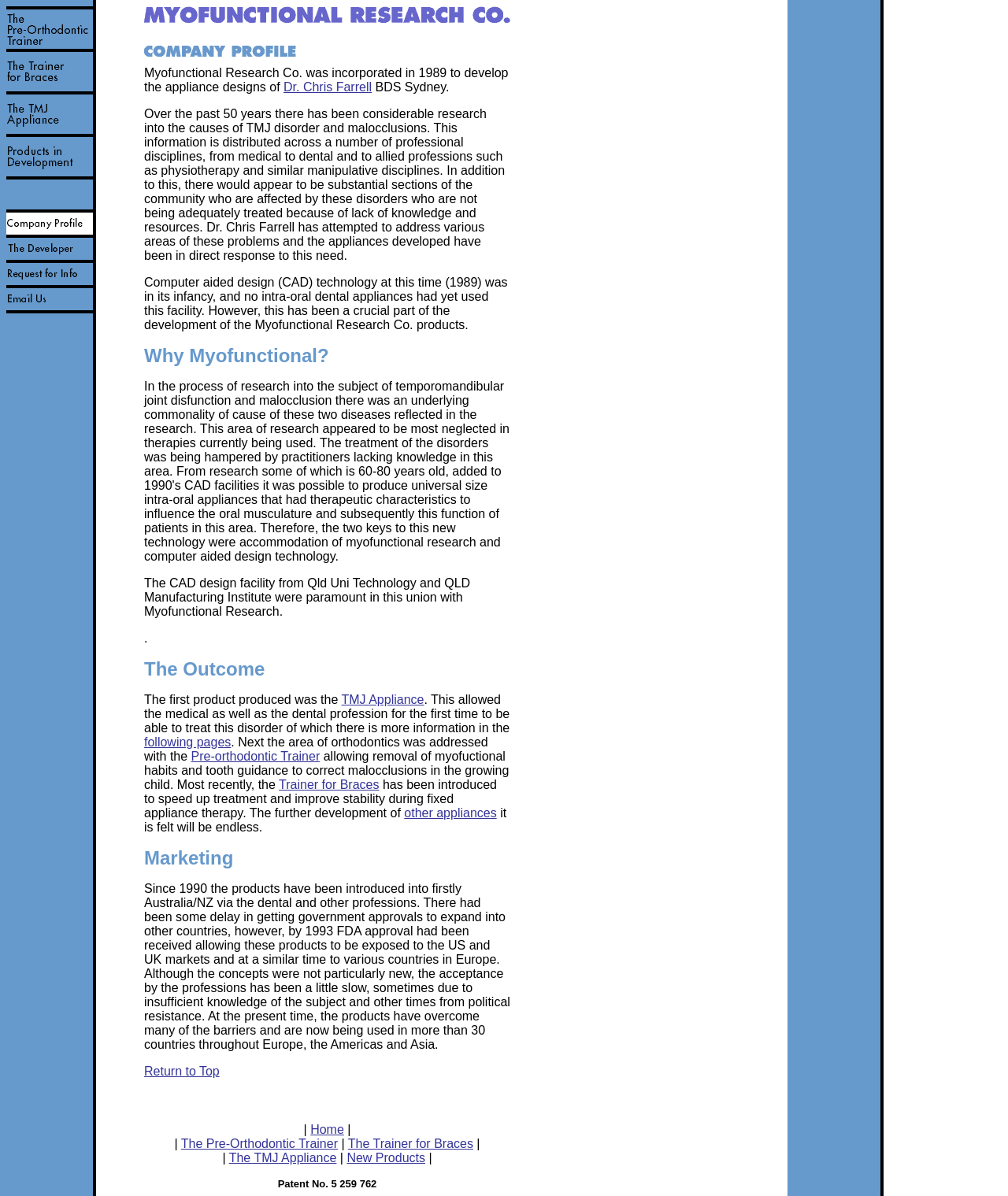Find the bounding box coordinates of the clickable element required to execute the following instruction: "Learn about The TMJ Appliance". Provide the coordinates as four float numbers between 0 and 1, i.e., [left, top, right, bottom].

[0.006, 0.103, 0.089, 0.114]